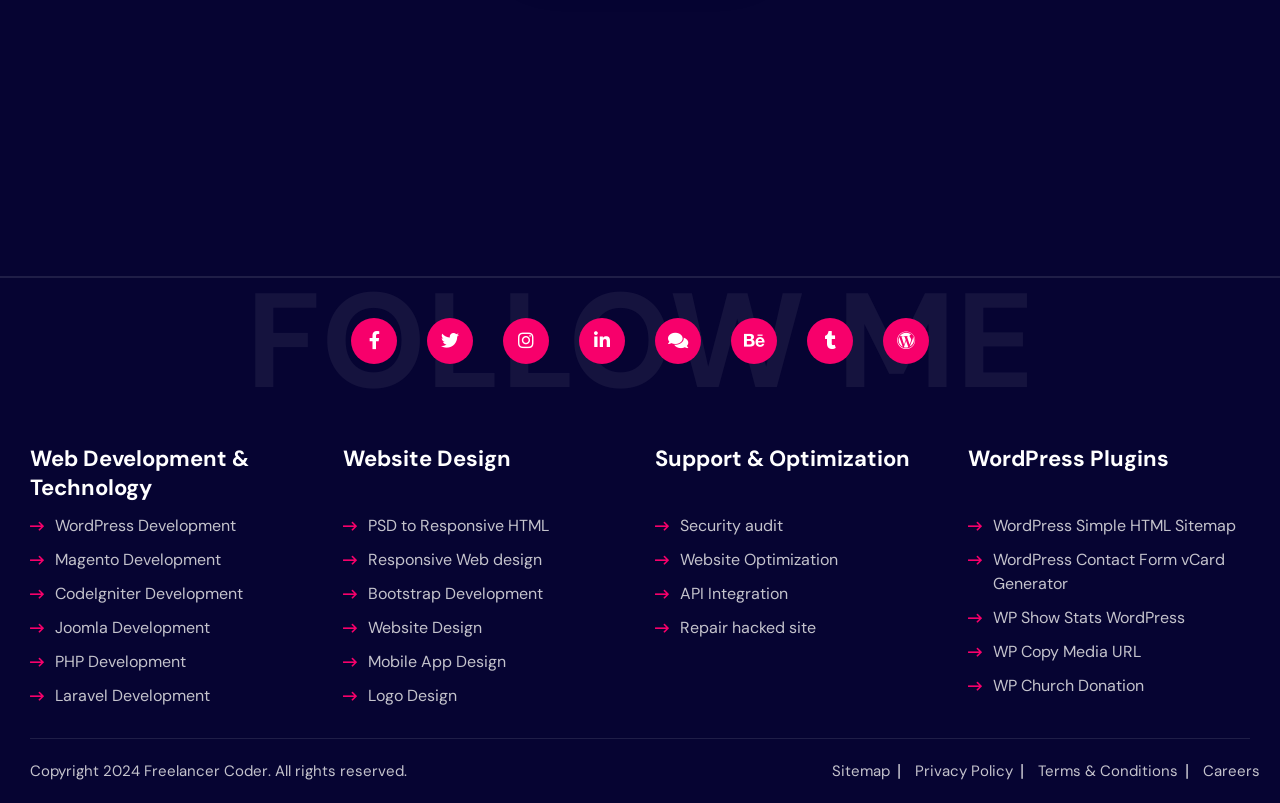What is the copyright year mentioned at the bottom of the page?
Could you give a comprehensive explanation in response to this question?

I looked at the bottom of the page and found the copyright information, which mentions the year 2024.